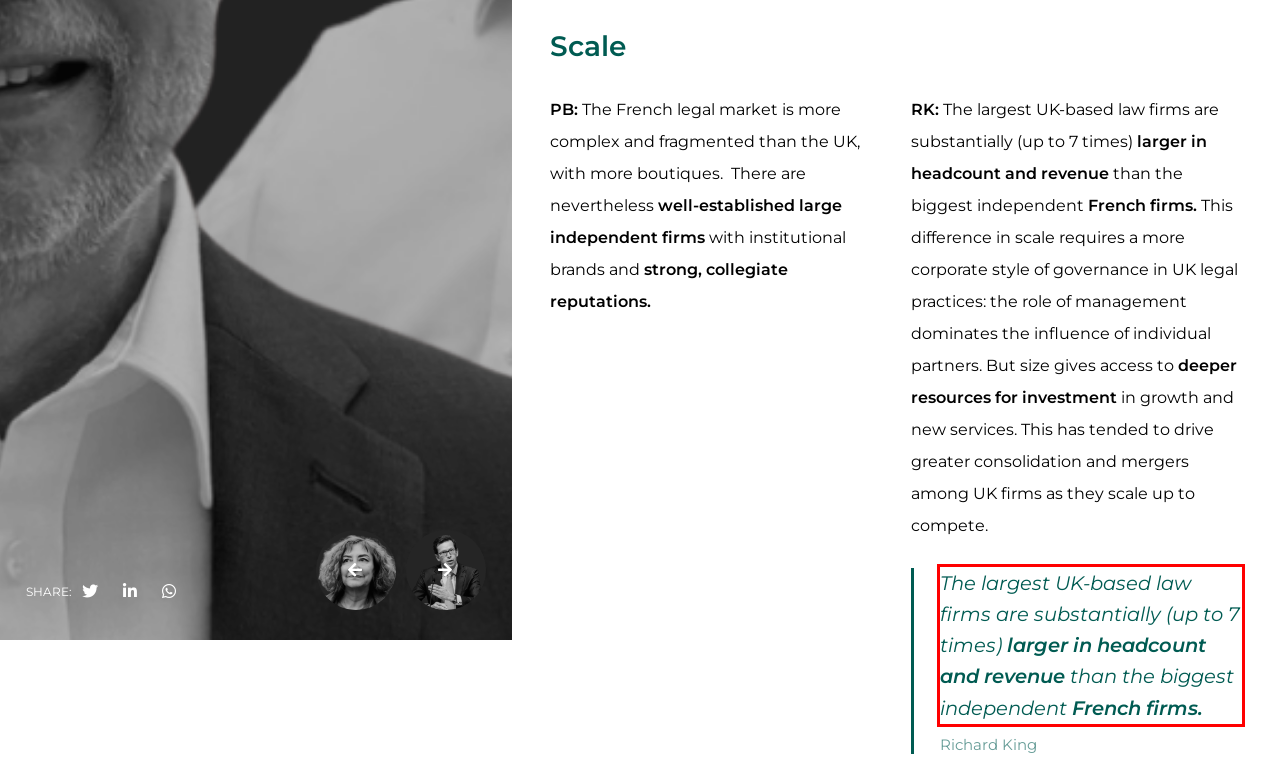You have a screenshot of a webpage with a UI element highlighted by a red bounding box. Use OCR to obtain the text within this highlighted area.

The largest UK-based law firms are substantially (up to 7 times) larger in headcount and revenue than the biggest independent French firms.